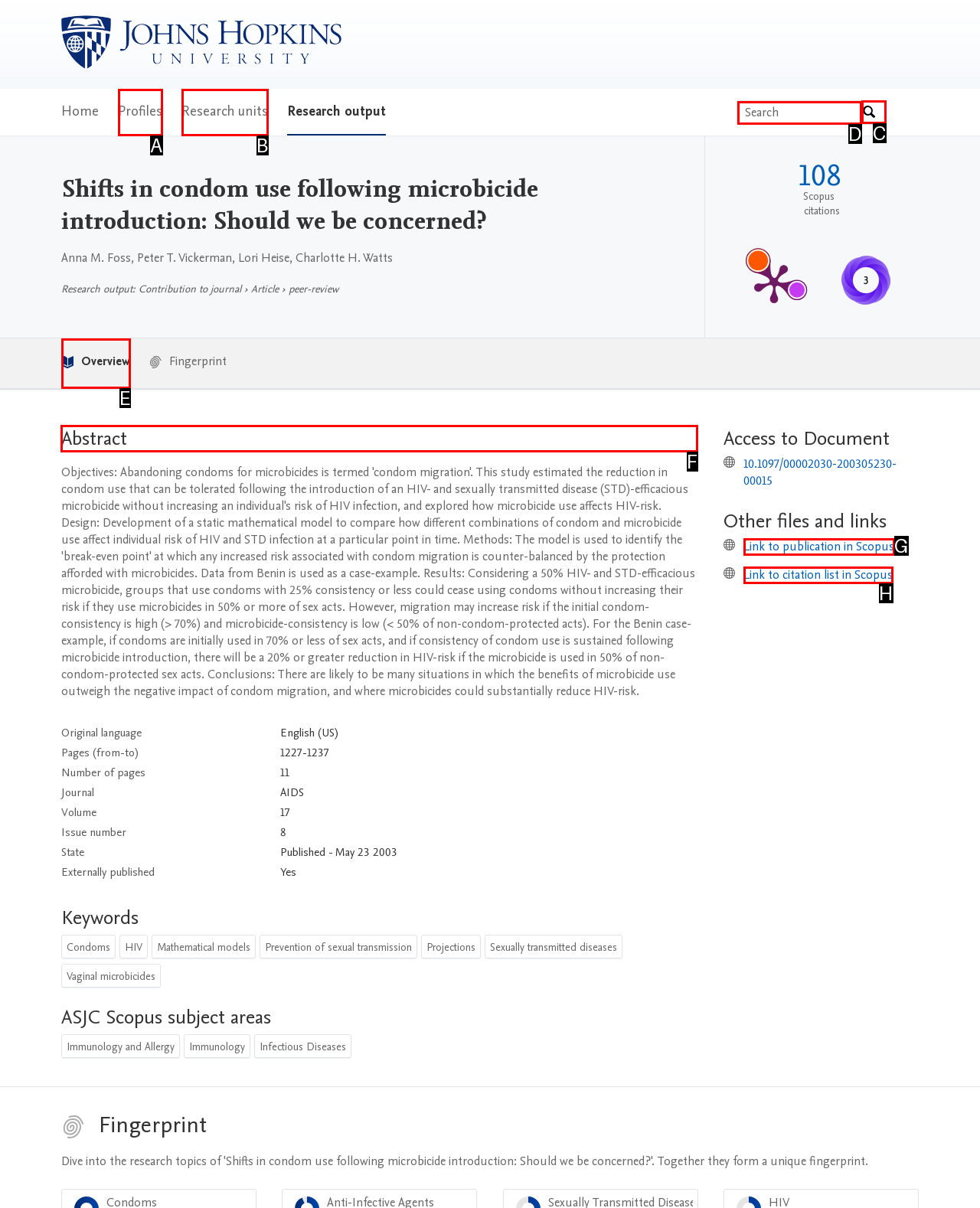Find the option you need to click to complete the following instruction: View article abstract
Answer with the corresponding letter from the choices given directly.

F